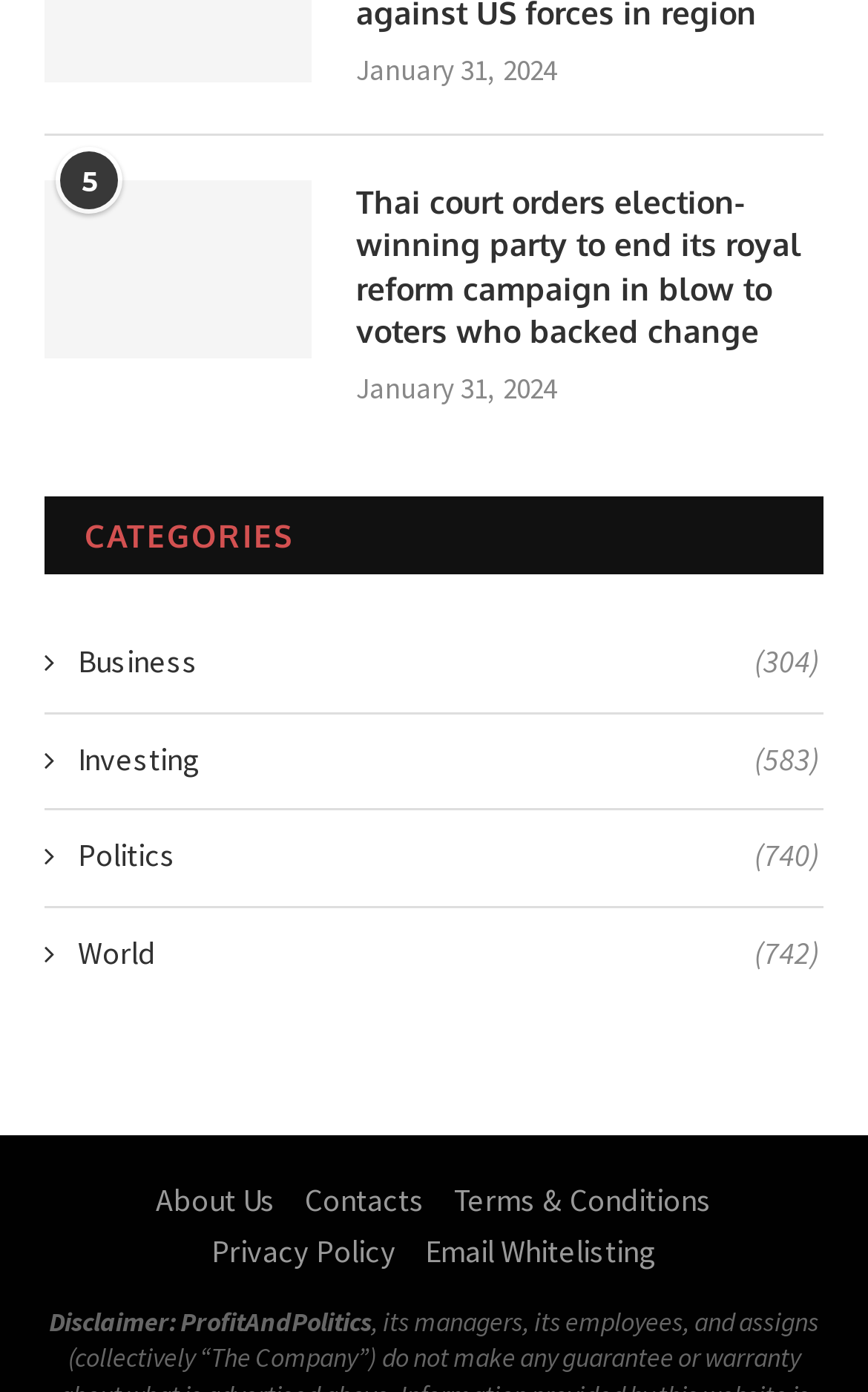Provide a thorough and detailed response to the question by examining the image: 
How many categories are listed on the webpage?

The categories are listed under the 'CATEGORIES' heading, and there are four links with icons, namely 'Business', 'Investing', 'Politics', and 'World', which represent the four categories.